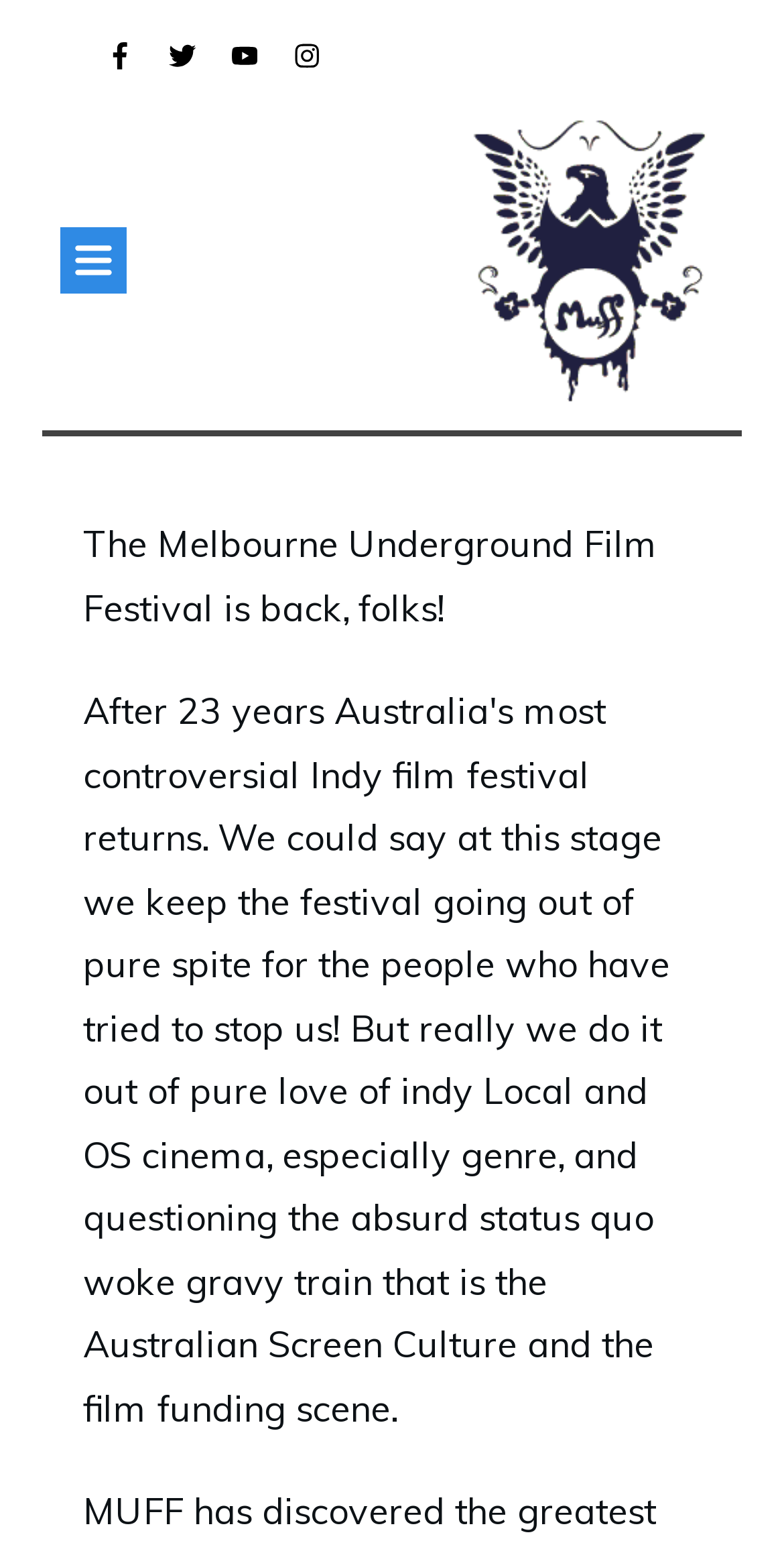Determine the bounding box for the described UI element: "parent_node: Home".

[0.051, 0.134, 0.187, 0.202]